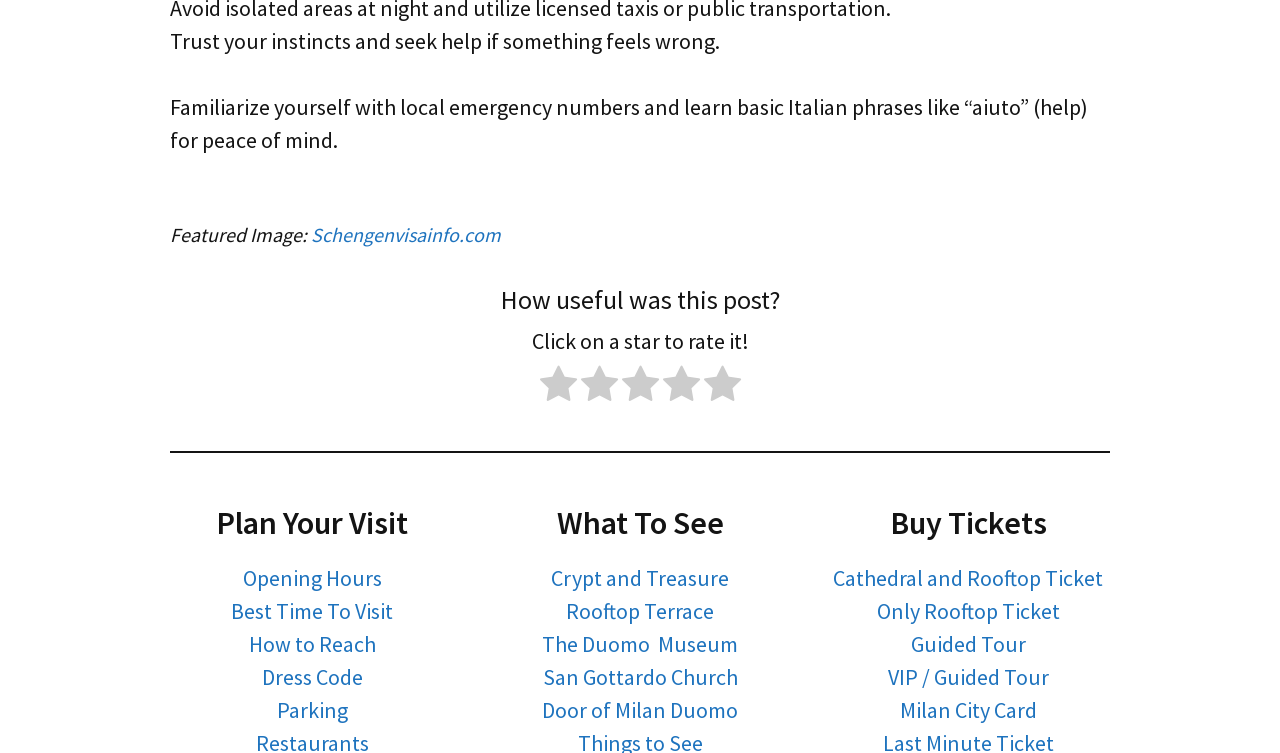How many ticket options are available?
Please craft a detailed and exhaustive response to the question.

The 'Buy Tickets' section contains five links to different ticket options: 'Cathedral and Rooftop Ticket', 'Only Rooftop Ticket', 'Guided Tour', 'VIP / Guided Tour', and 'Milan City Card'.